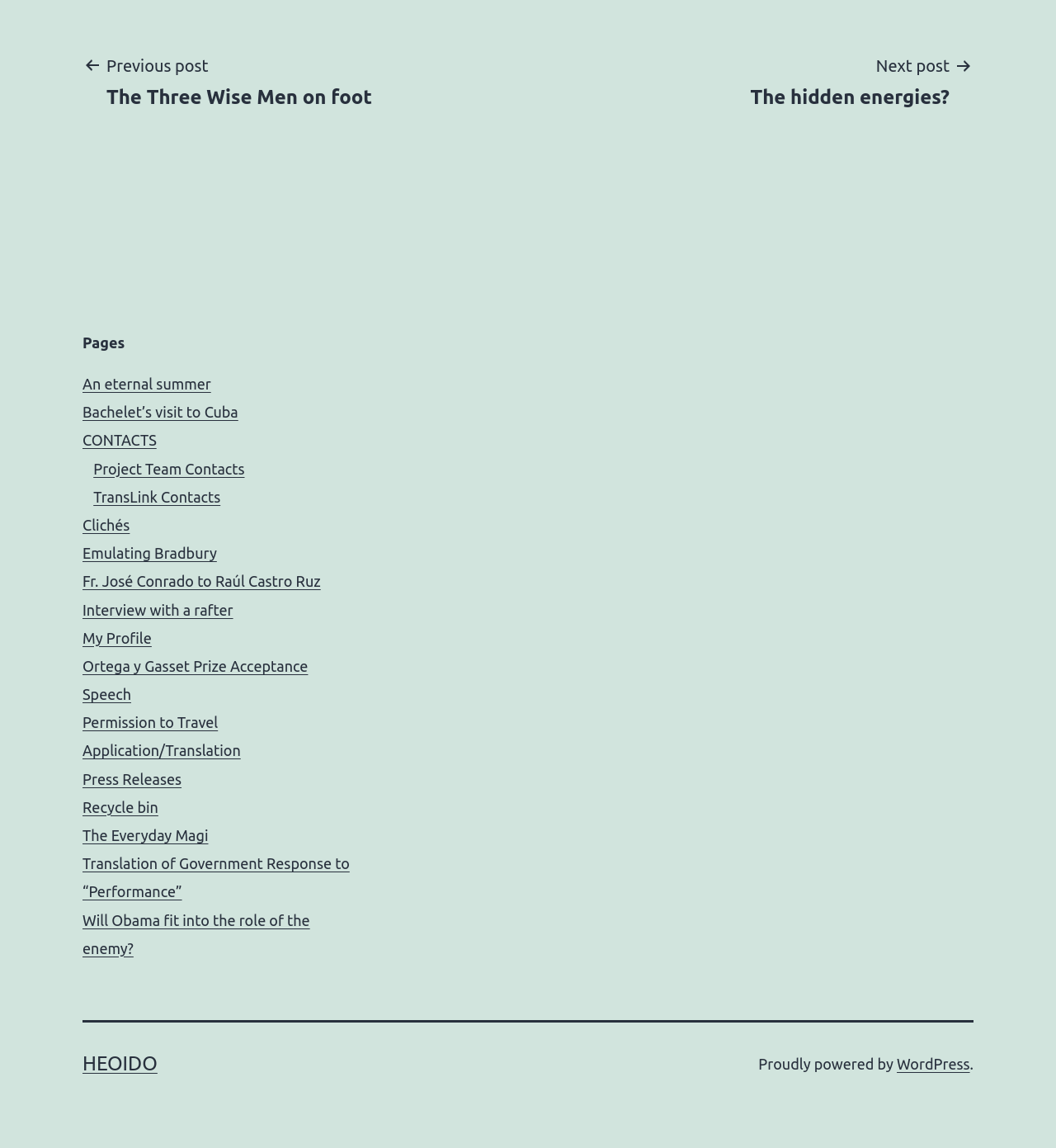Provide a one-word or one-phrase answer to the question:
What is the last link on the 'Pages' list?

Will Obama fit into the role of the enemy?